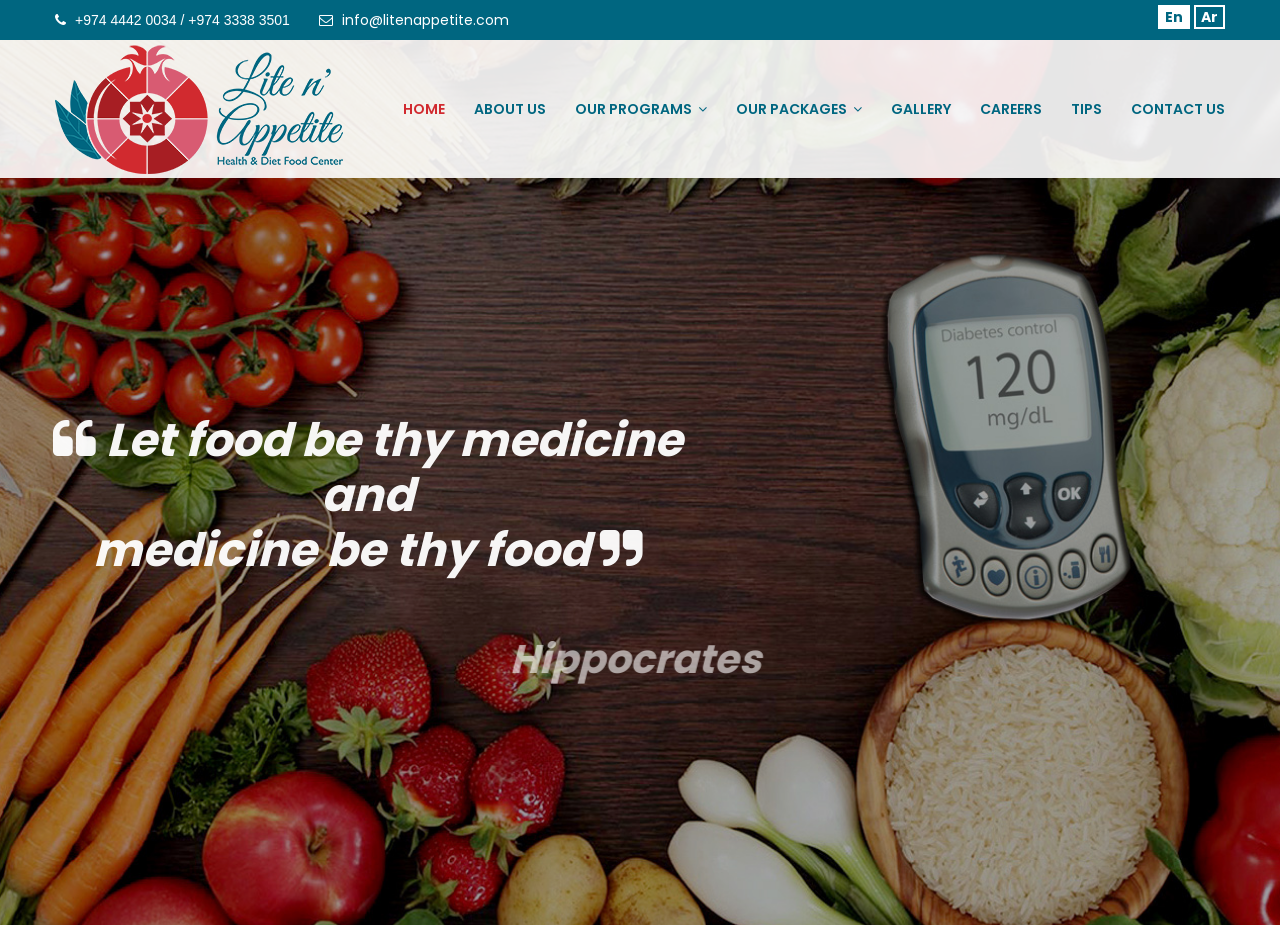Find the bounding box coordinates for the area that must be clicked to perform this action: "view the ABOUT US page".

[0.37, 0.096, 0.427, 0.139]